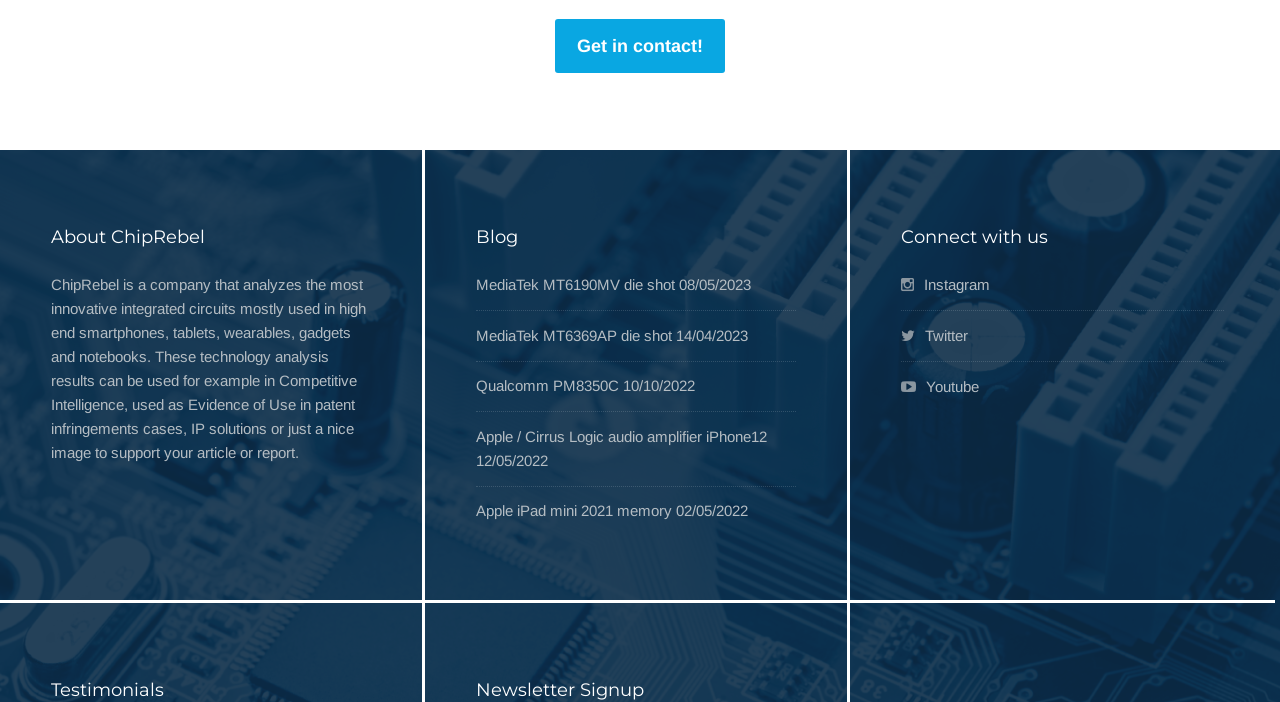Given the element description, predict the bounding box coordinates in the format (top-left x, top-left y, bottom-right x, bottom-right y). Make sure all values are between 0 and 1. Here is the element description: Apple iPad mini 2021 memory

[0.372, 0.716, 0.525, 0.74]